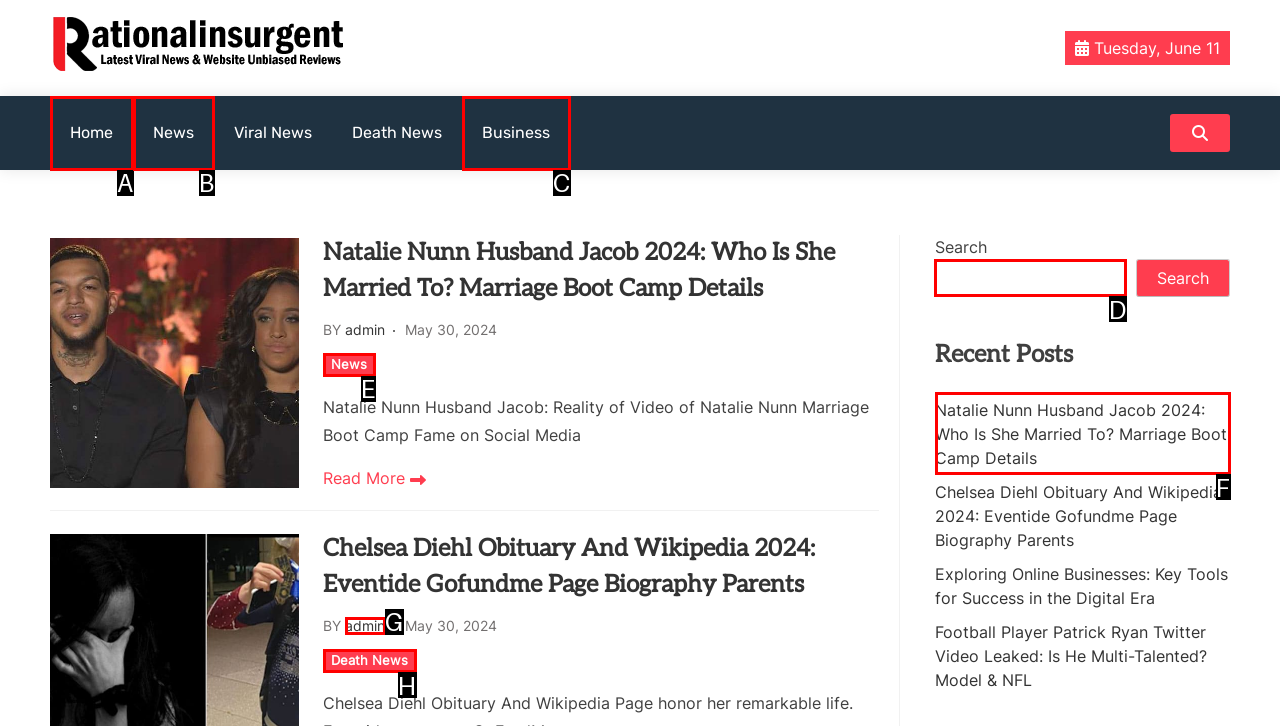To perform the task "Search for something", which UI element's letter should you select? Provide the letter directly.

D